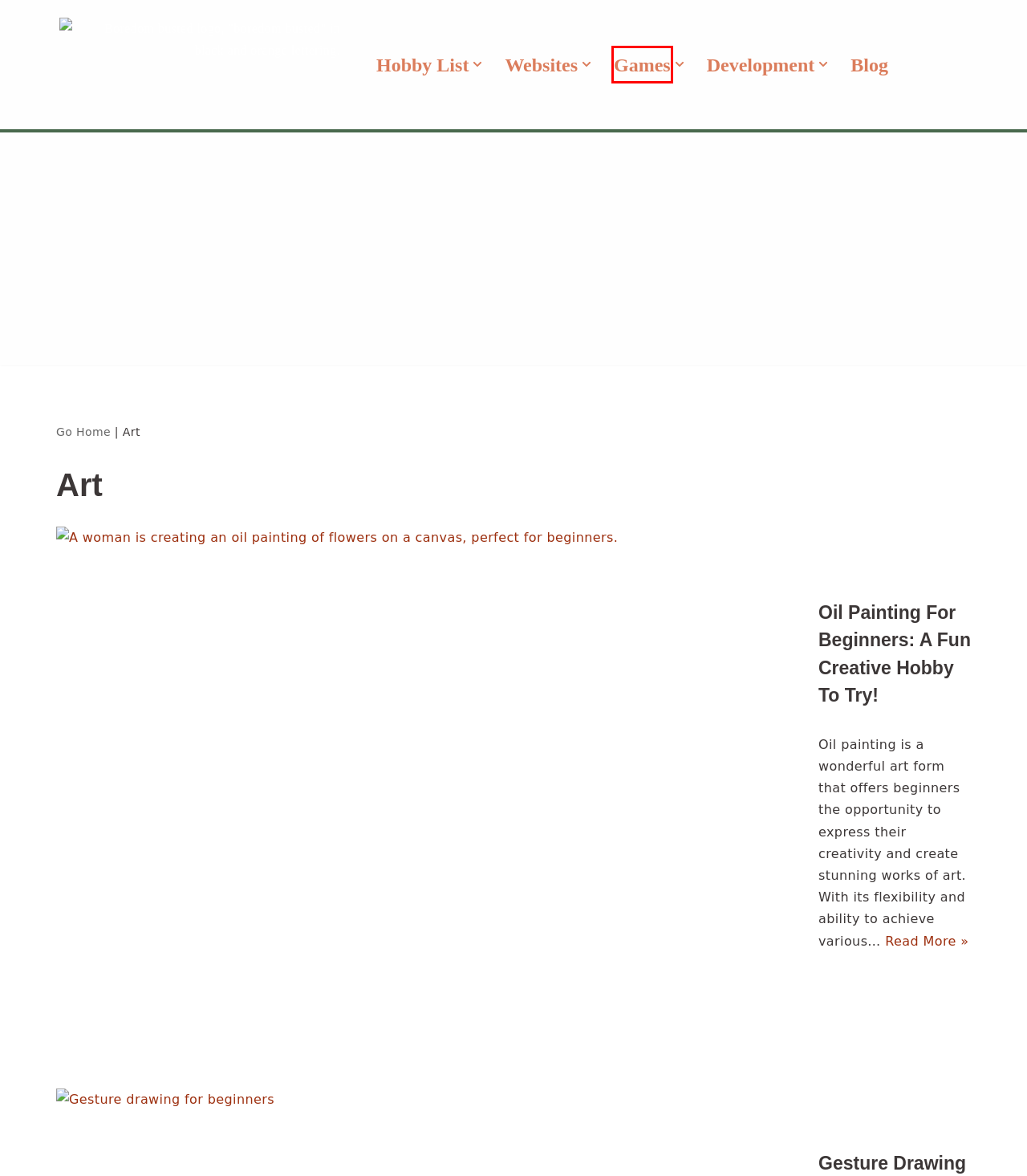Look at the screenshot of a webpage where a red bounding box surrounds a UI element. Your task is to select the best-matching webpage description for the new webpage after you click the element within the bounding box. The available options are:
A. Blog | BoredomBusted
B. BoredomBusted | Hobbies, Projects, & Fun Stuff To Do!
C. Gesture Drawing For Beginners: A Creative Hobby Introduction!
D. Oil Painting For Beginners: A Fun Creative Hobby To Try!
E. Websites | BoredomBusted
F. Games | BoredomBusted
G. Definitive List Of Hobbies & Interests: 1,000+ Hobby Index!
H. Personal Development | BoredomBusted

F